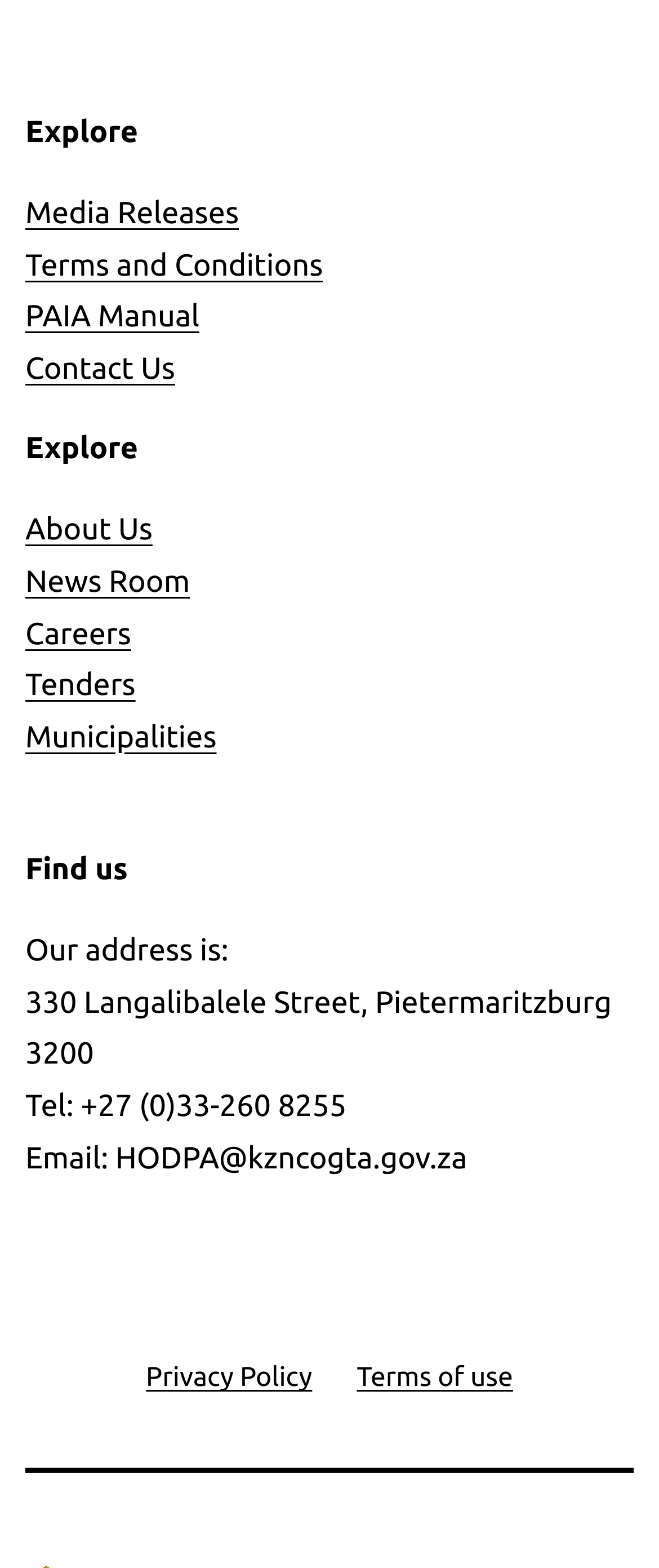How many headings are on the webpage?
Using the image, give a concise answer in the form of a single word or short phrase.

3